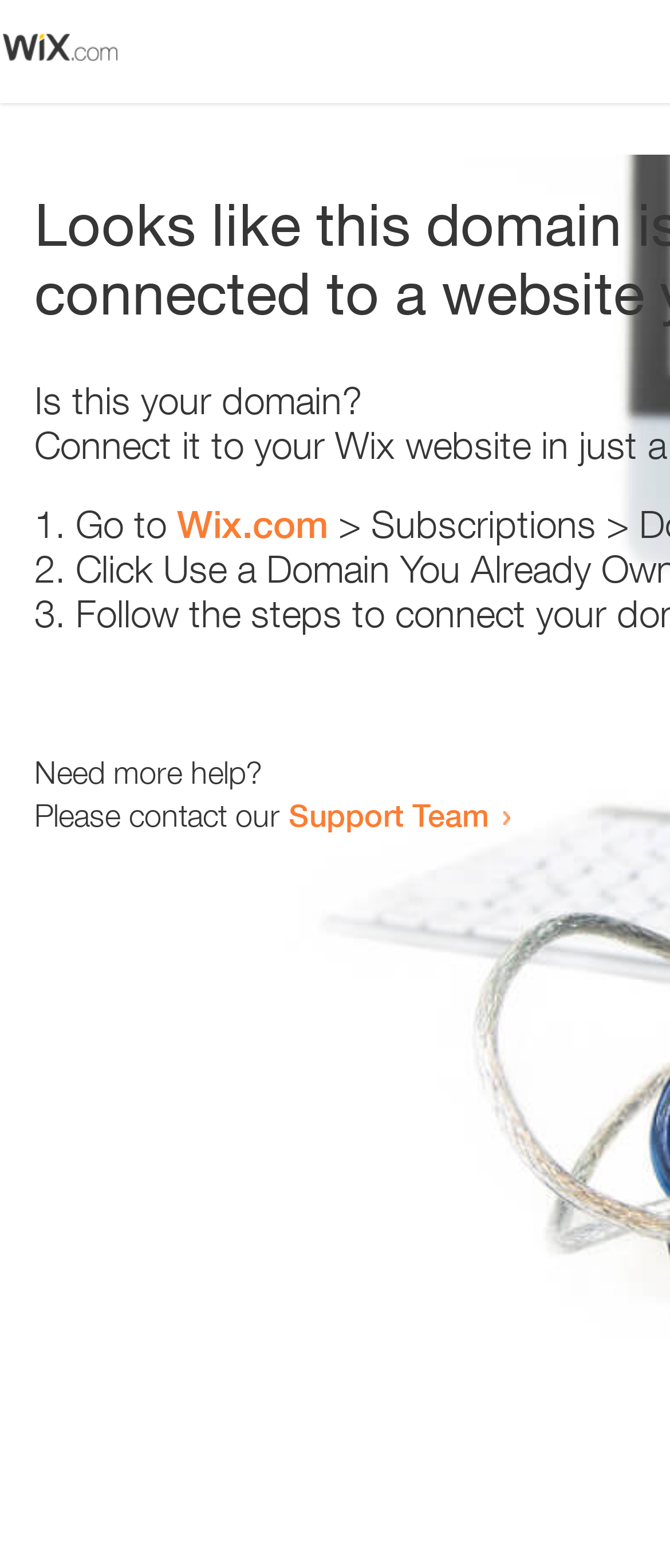Is there an image on the webpage?
Provide a one-word or short-phrase answer based on the image.

Yes